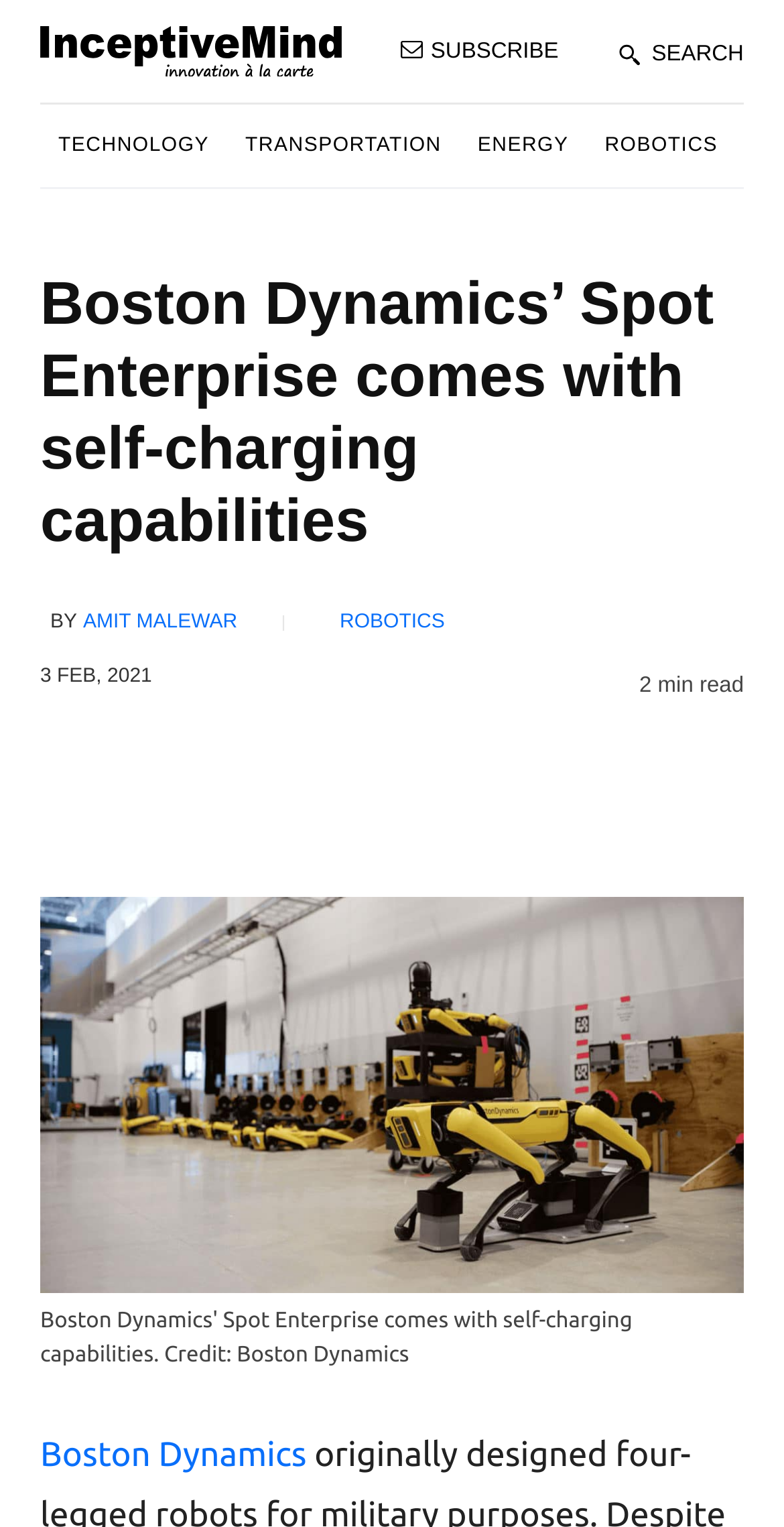Offer a thorough description of the webpage.

The webpage appears to be an article about Boston Dynamics' Spot Enterprise robot, with a focus on its self-charging capabilities. At the top left of the page, there is a link to "innovation à la carte" accompanied by a small image. To the right of this, there are links to "SUBSCRIBE" and "SEARCH", with a small image next to the "SEARCH" link.

Below these links, there is a navigation menu with links to "TECHNOLOGY", "TRANSPORTATION", "ENERGY", and "ROBOTICS". The main heading of the article, "Boston Dynamics’ Spot Enterprise comes with self-charging capabilities", is centered at the top of the page.

The article's author, "AMIT MALEWAR", is credited below the heading, along with a link to the "ROBOTICS" category. The publication date, "3 FEB, 2021", is displayed to the left of the author's name. To the right of the author's name, there is a "min read" indicator.

Below the author information, there are several social media links, including Facebook, Twitter, and LinkedIn. The main content of the article is accompanied by a large figure, which takes up most of the page. The figure has a caption and is accompanied by a link to the article's title. At the very bottom of the page, there is a link to "Boston Dynamics".